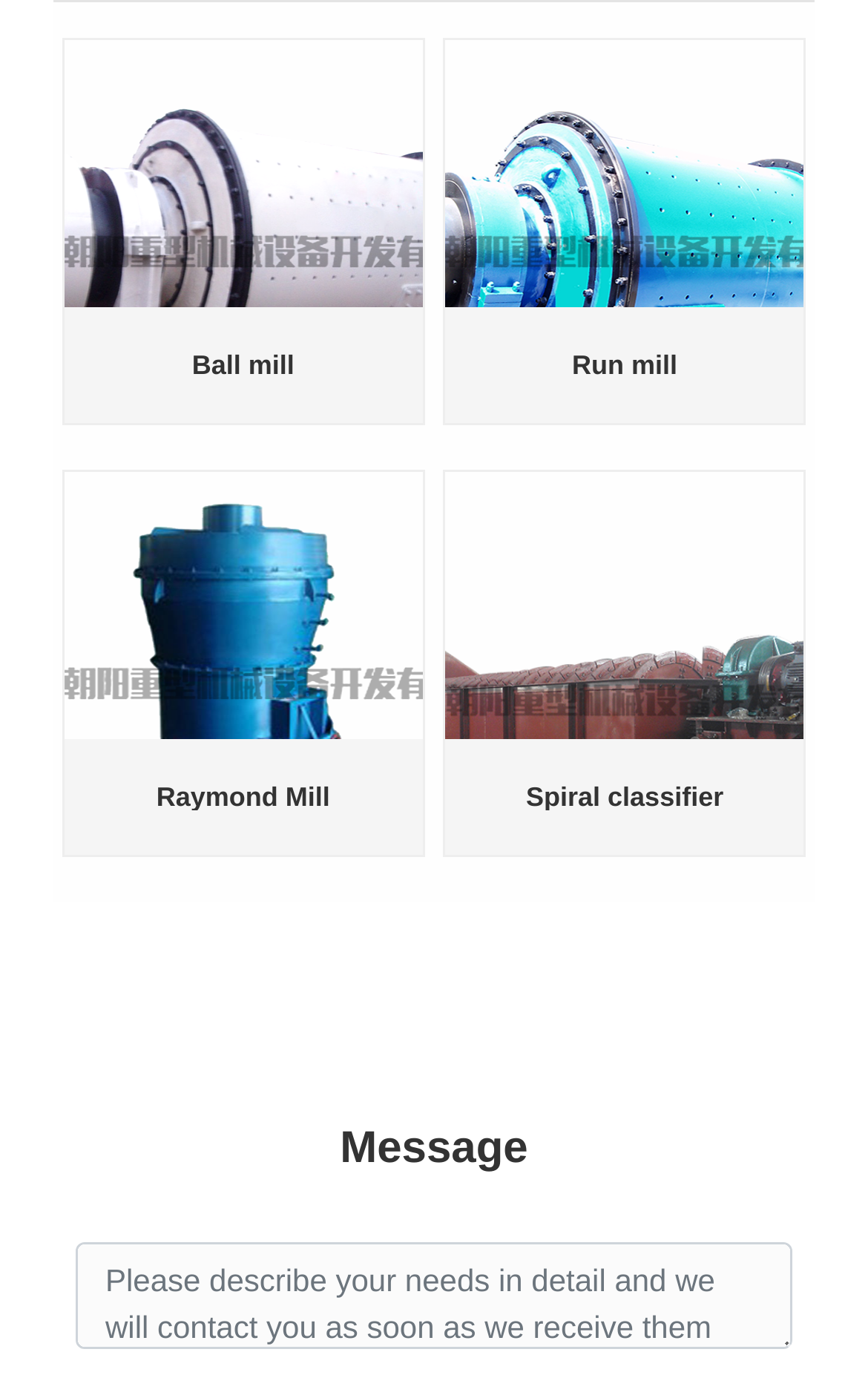How many images are on this webpage?
Examine the image and give a concise answer in one word or a short phrase.

4